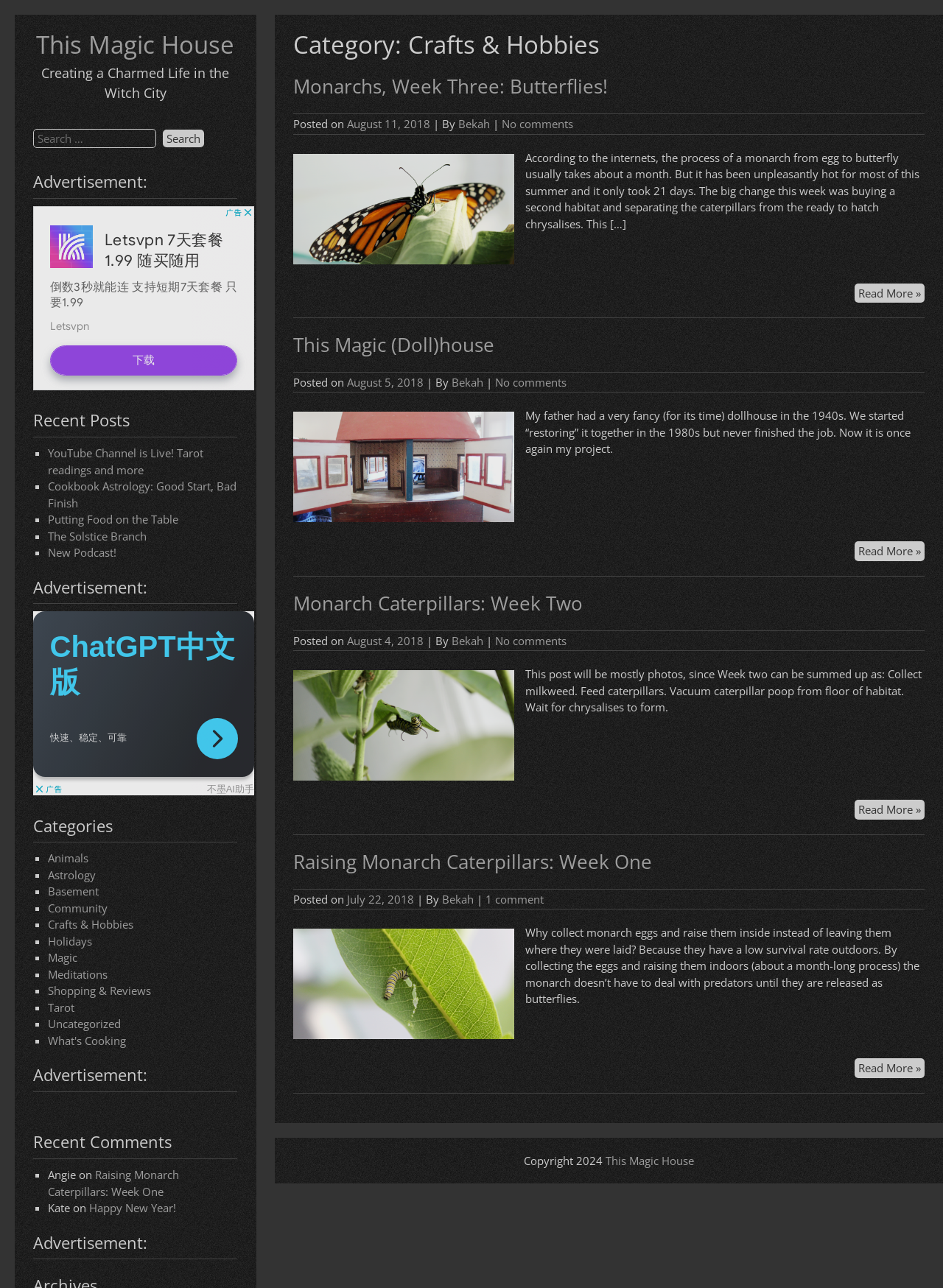Respond to the question with just a single word or phrase: 
What is the topic of the article 'This Magic (Doll)house'?

Dollhouse